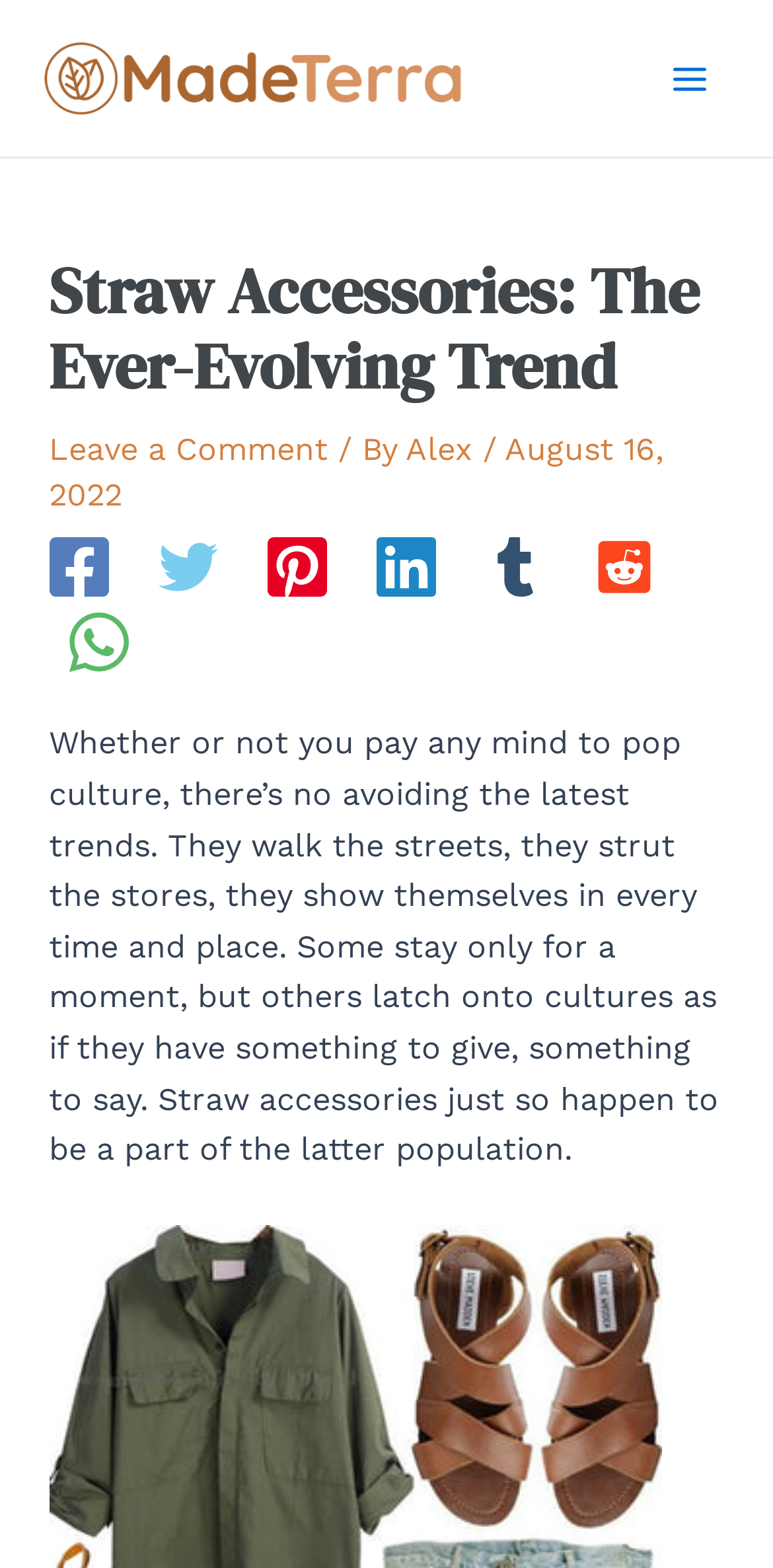Please provide the bounding box coordinates in the format (top-left x, top-left y, bottom-right x, bottom-right y). Remember, all values are floating point numbers between 0 and 1. What is the bounding box coordinate of the region described as: Leave a Comment

[0.063, 0.274, 0.425, 0.298]